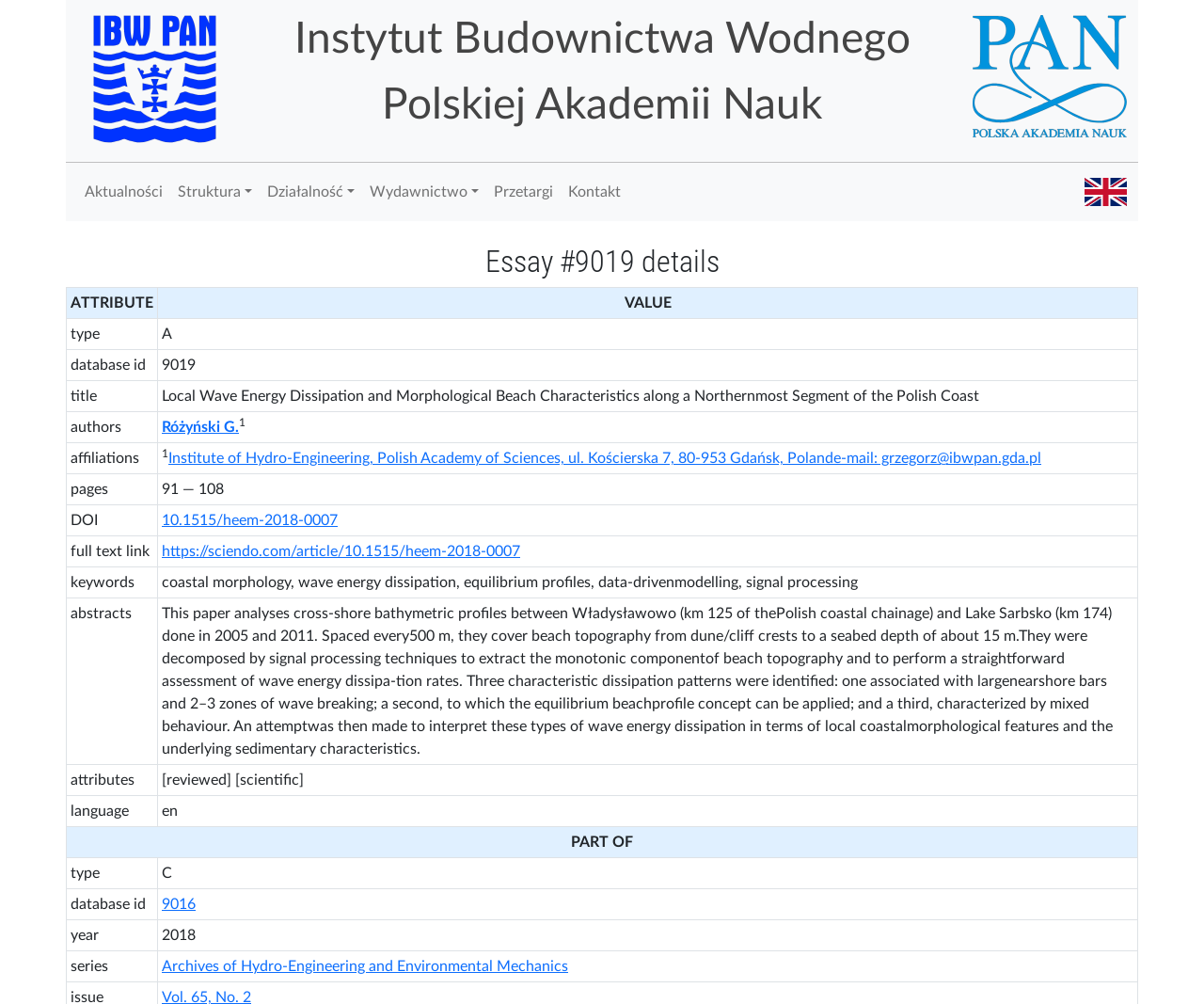What is the DOI of the publication?
Using the visual information from the image, give a one-word or short-phrase answer.

10.1515/heem-2018-0007